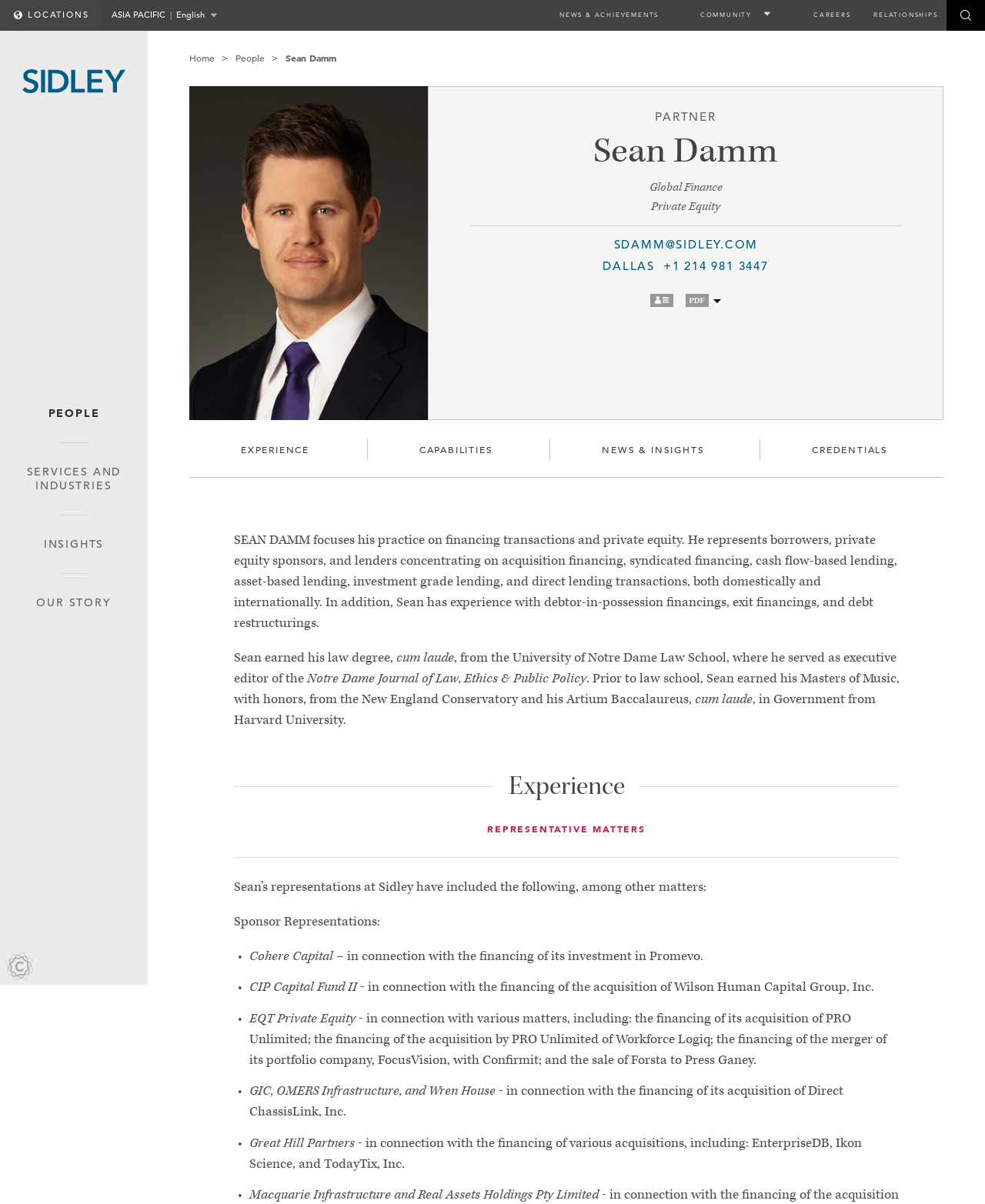Provide a brief response to the question using a single word or phrase: 
What is the name of the law school Sean Damm attended?

University of Notre Dame Law School